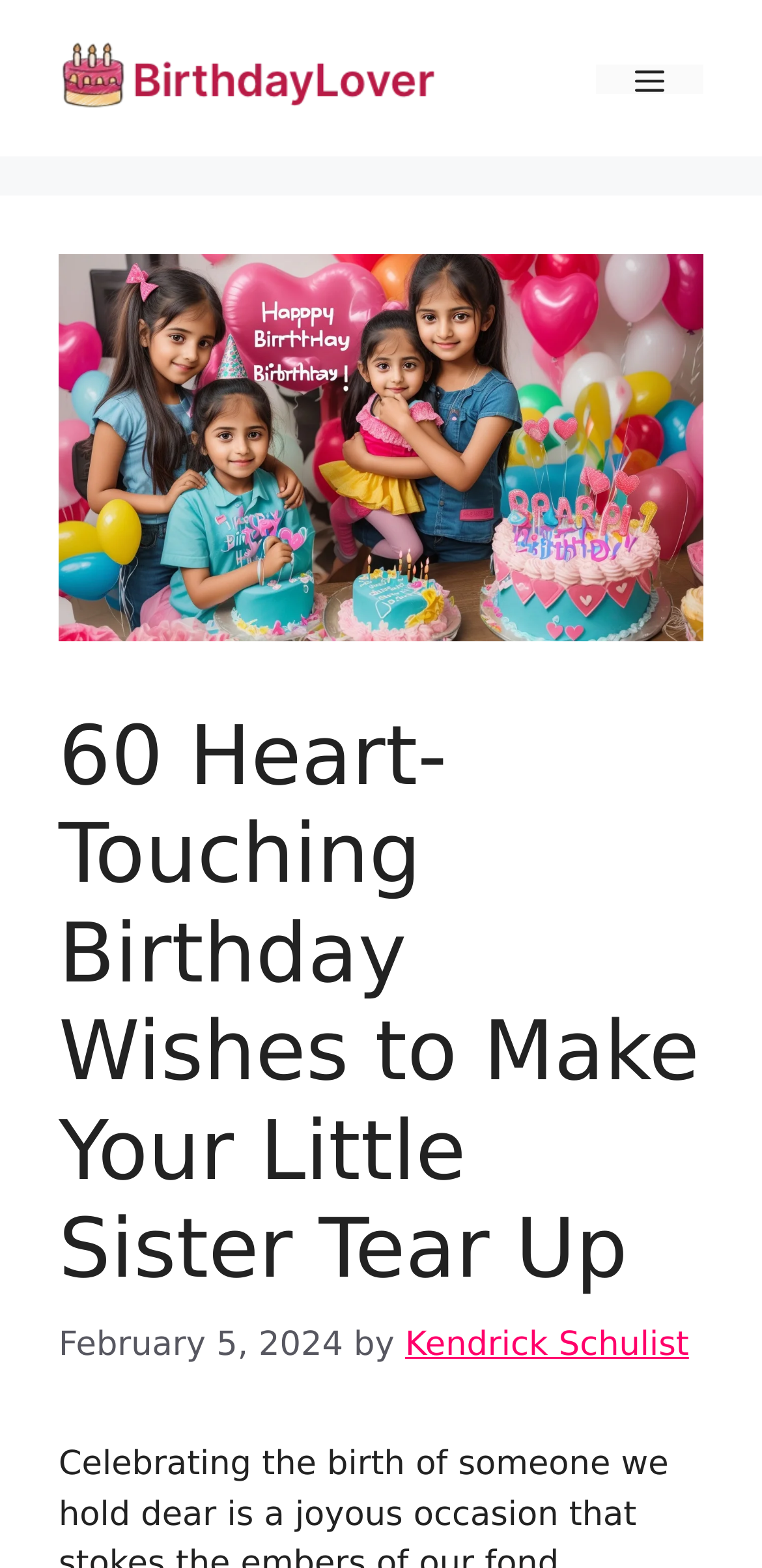Find the bounding box of the web element that fits this description: "Kendrick Schulist".

[0.532, 0.845, 0.904, 0.87]